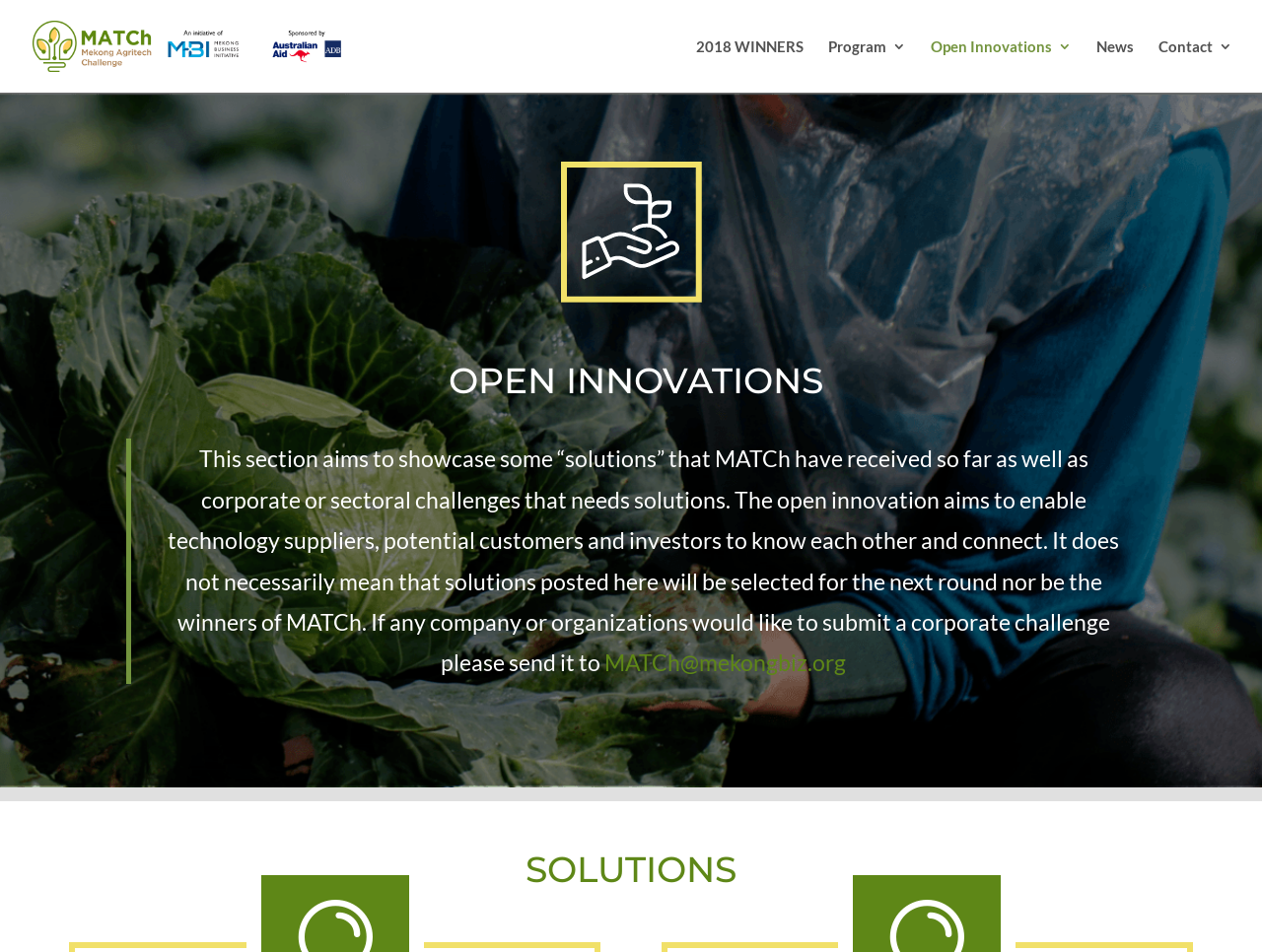What is the email address to submit a corporate challenge?
Answer the question with a detailed and thorough explanation.

According to the blockquote text, if any company or organization would like to submit a corporate challenge, they should send it to MATCh@mekongbiz.org, which is a link provided in the text.